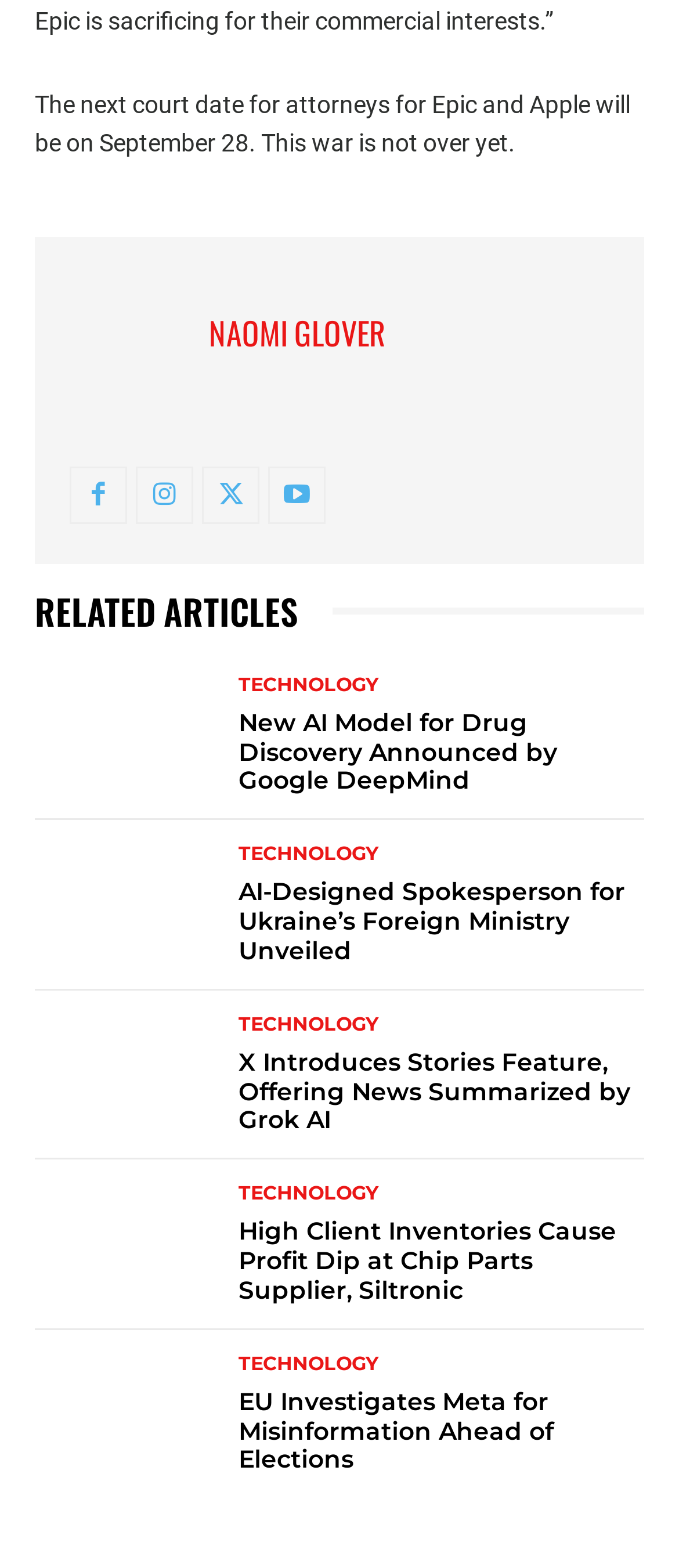Please answer the following question as detailed as possible based on the image: 
What is the topic of the first related article?

The first related article is titled 'New AI Model for Drug Discovery Announced by Google DeepMind', which suggests that the topic of this article is drug discovery.